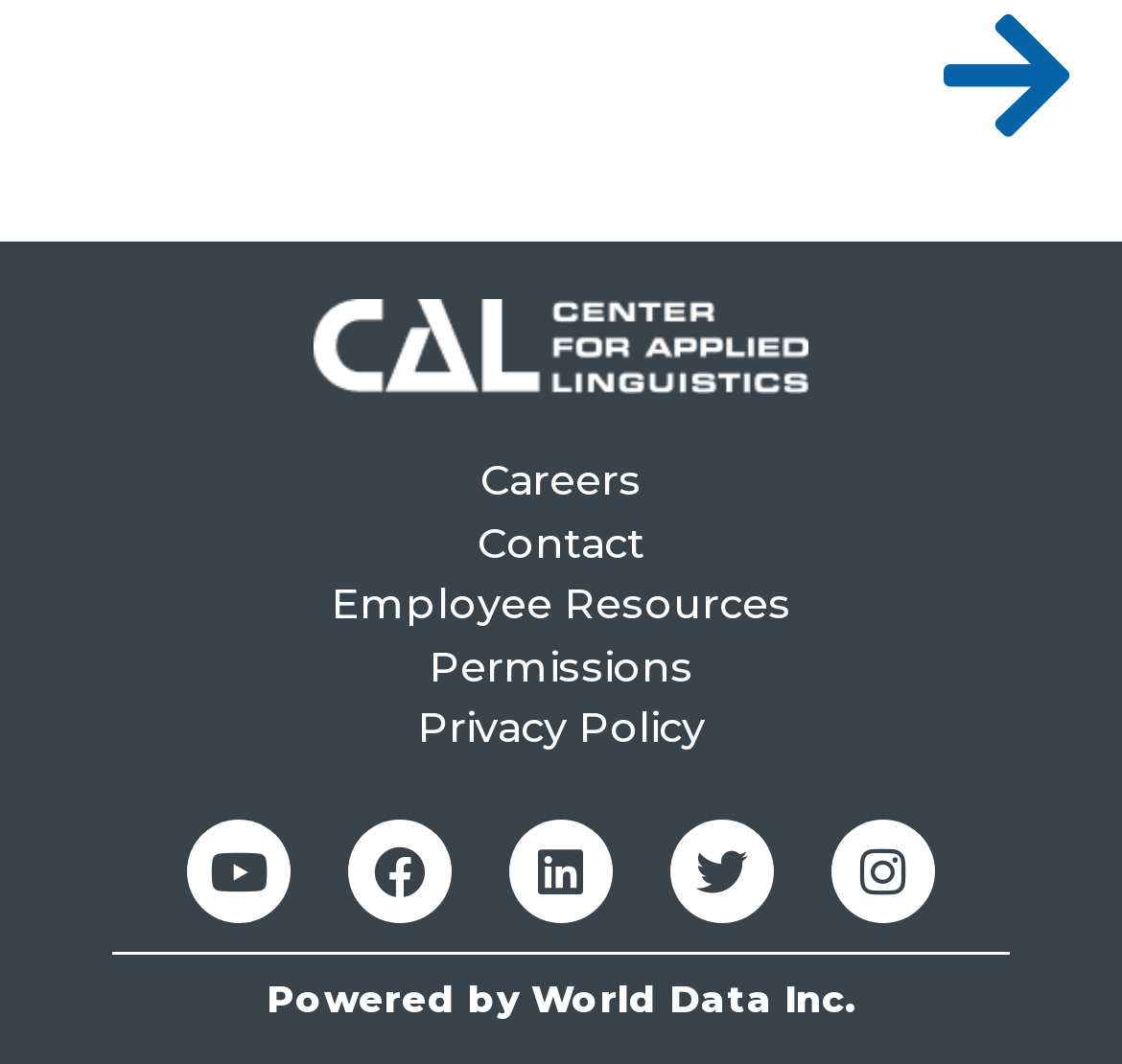Based on the element description, predict the bounding box coordinates (top-left x, top-left y, bottom-right x, bottom-right y) for the UI element in the screenshot: Powered by World Data Inc.

[0.237, 0.919, 0.763, 0.959]